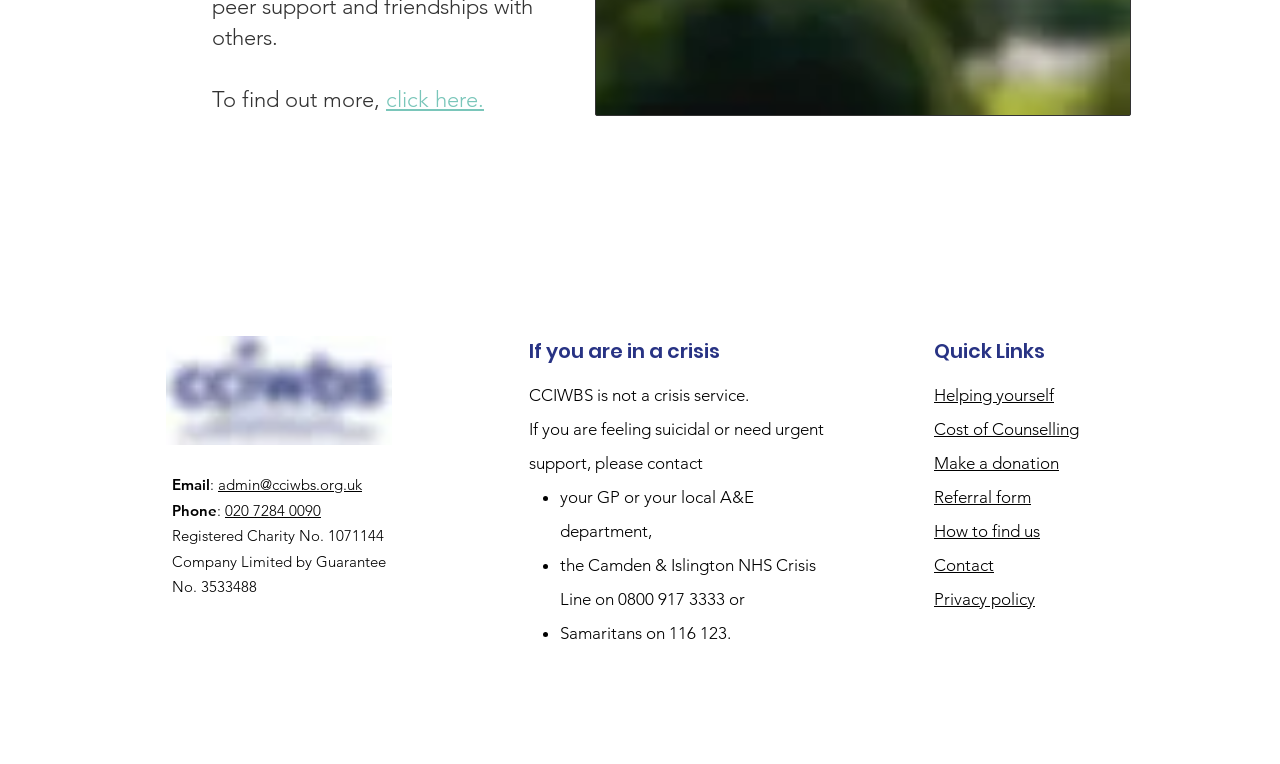Answer this question in one word or a short phrase: What is the phone number to contact?

020 7284 0090